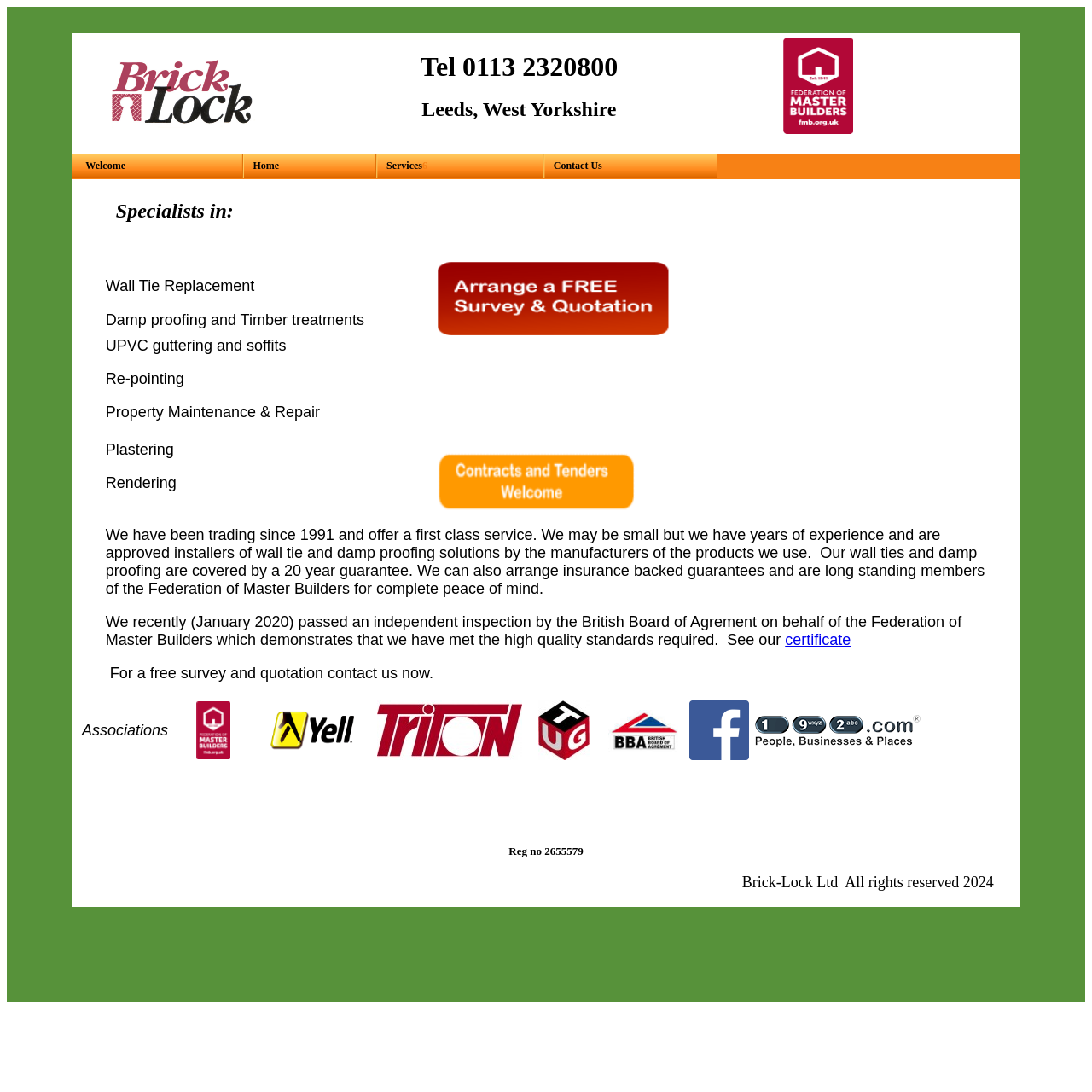Construct a thorough caption encompassing all aspects of the webpage.

The webpage is for Brick-Lock Ltd, a company that specializes in various services such as wall tie replacement, damp proofing, and timber treatments. At the top of the page, there is a logo of Brick Lock, accompanied by the company's contact information, including a phone number and address.

Below the logo, there is a navigation menu with six items: Welcome, Home, Services, Contact Us, and two empty cells. The menu items are evenly spaced and aligned horizontally.

The main content of the page is divided into two sections. The first section is a blockquote that lists the company's specialties, including wall tie replacement, damp proofing, and timber treatments. Each specialty is listed in a separate row, with an image accompanying some of the items.

The second section is a block of text that describes the company's history, experience, and certifications. The text mentions that the company has been trading since 1991 and offers a first-class service. It also highlights the company's approval from the Federation of Master Builders and its 20-year guarantee for wall ties and damp proofing.

At the bottom of the page, there is a footer section that lists the company's associations, including the Federation of Master Builders, and its registration number. The footer also includes a copyright notice and the year 2024.